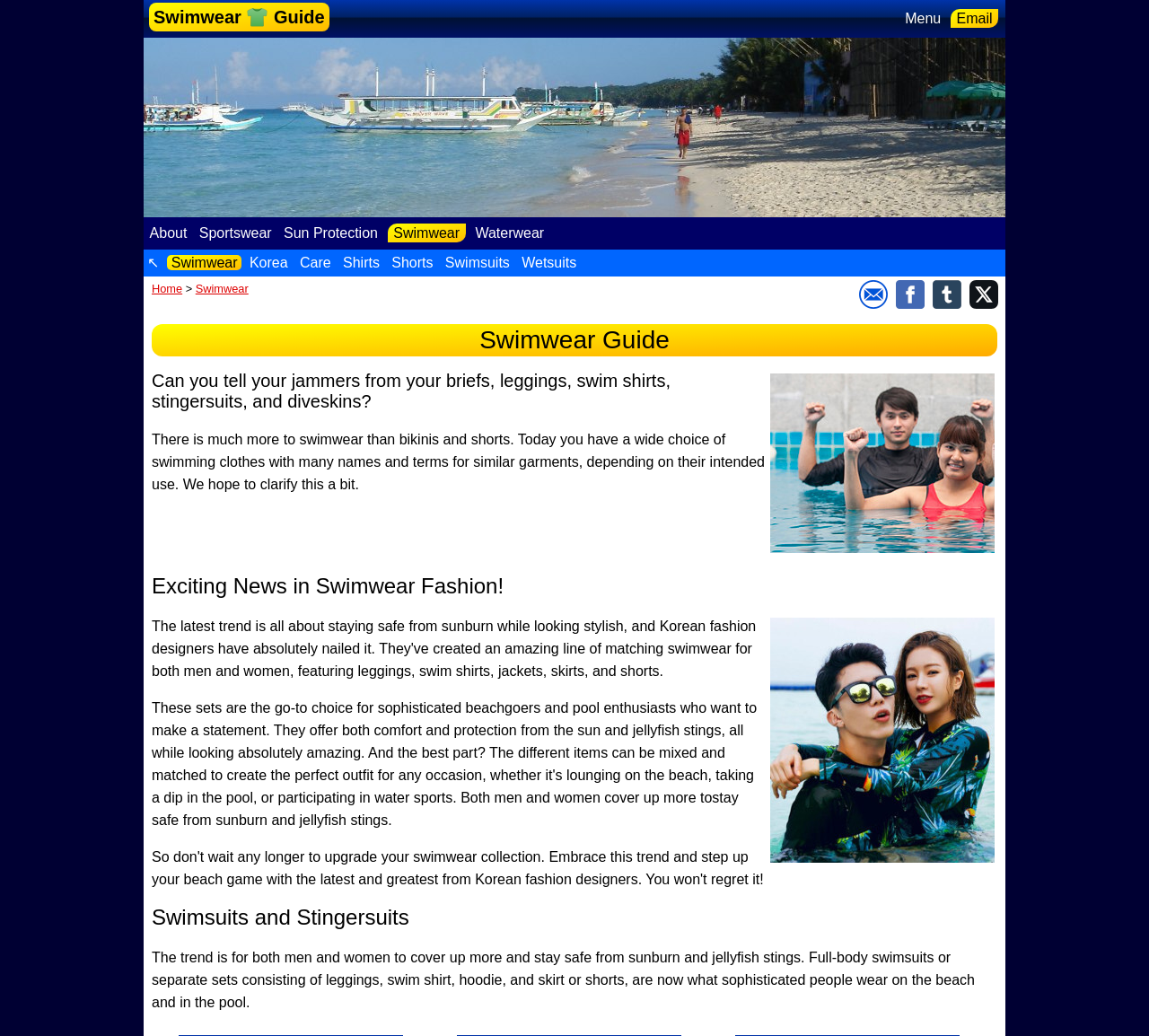Please locate the bounding box coordinates of the element that should be clicked to achieve the given instruction: "View the 'Swimsuits and Stingersuits' section".

[0.132, 0.873, 0.868, 0.899]